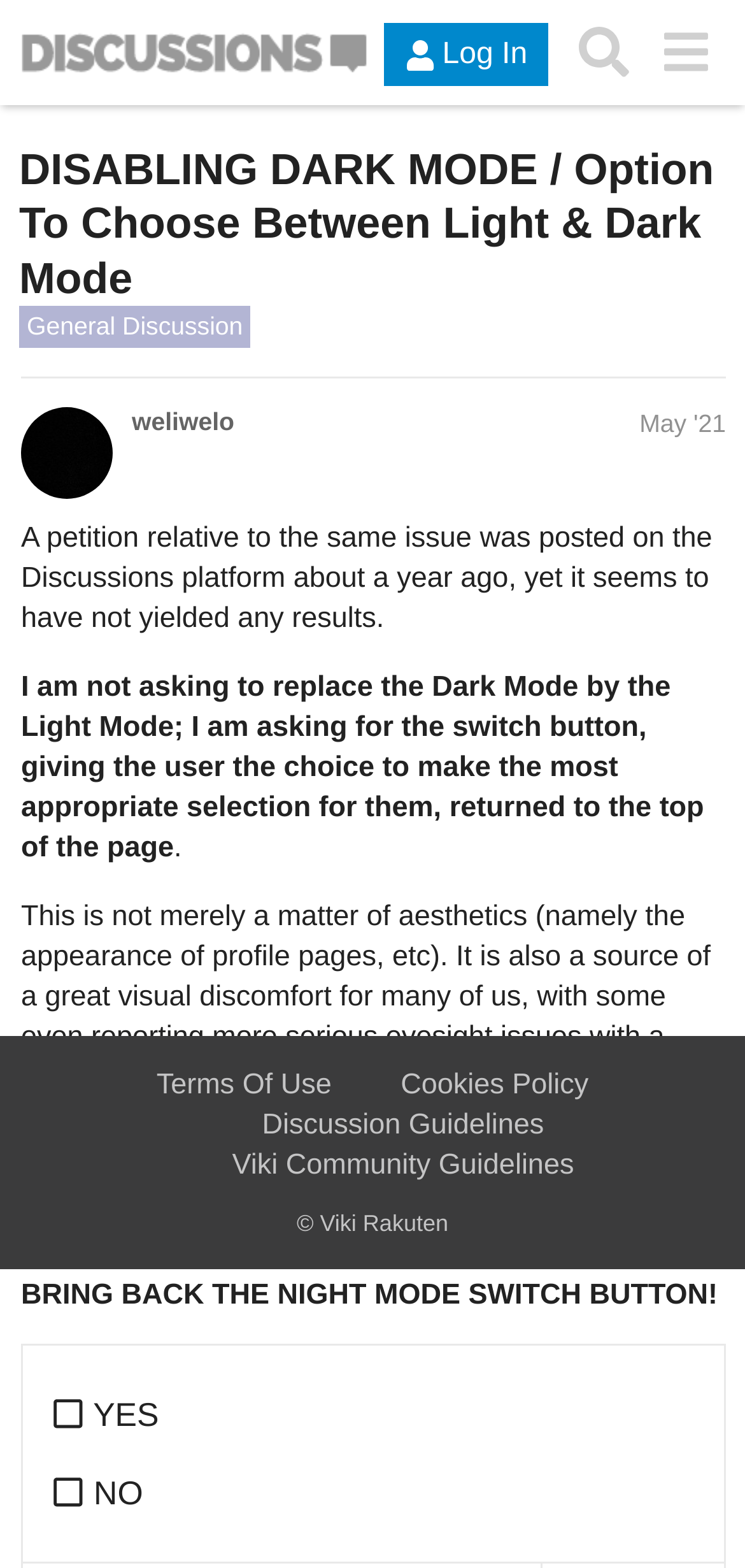Please determine and provide the text content of the webpage's heading.

DISABLING DARK MODE / Option To Choose Between Light & Dark Mode